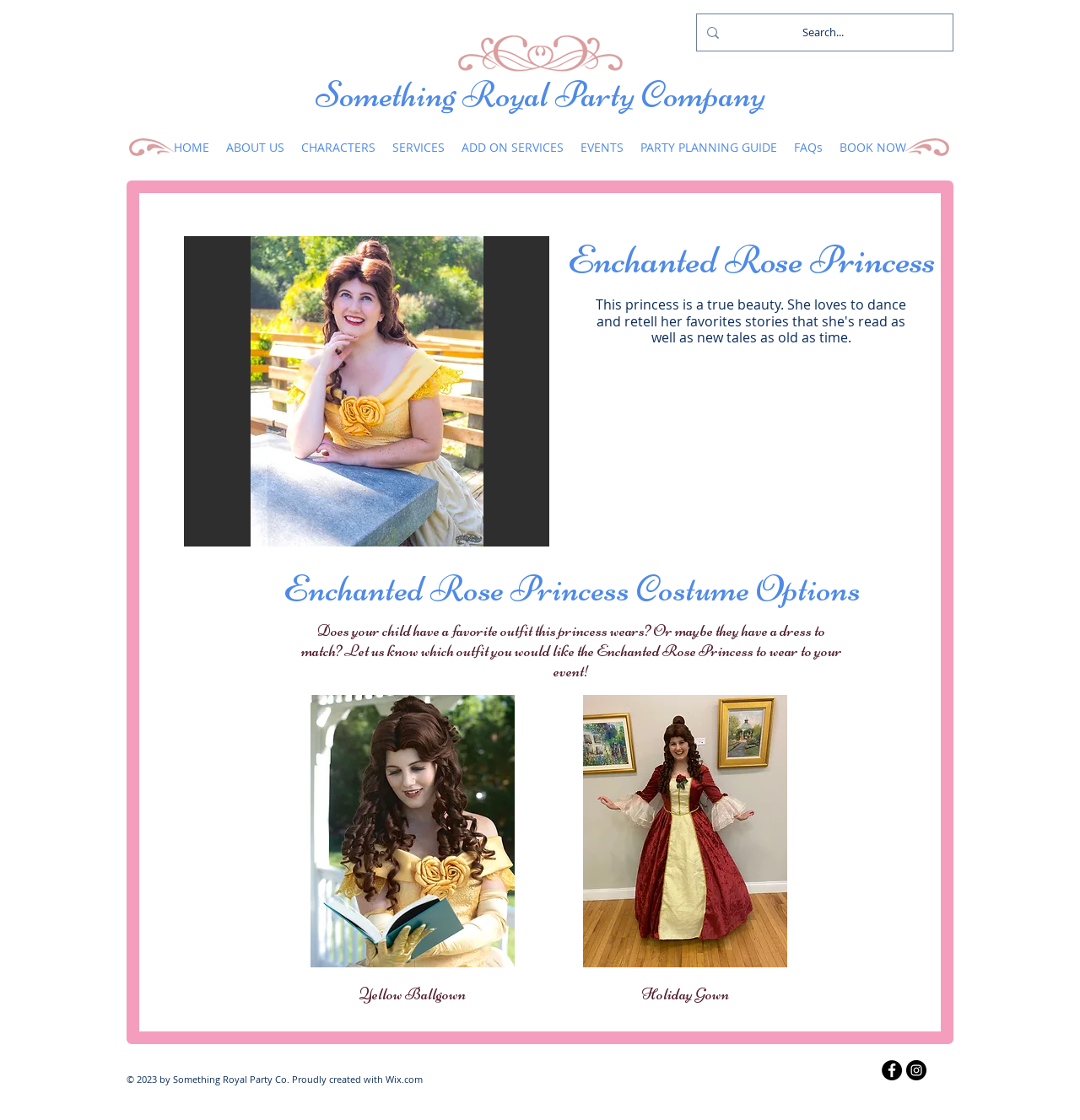From the element description PARTY PLANNING GUIDE, predict the bounding box coordinates of the UI element. The coordinates must be specified in the format (top-left x, top-left y, bottom-right x, bottom-right y) and should be within the 0 to 1 range.

[0.585, 0.108, 0.727, 0.156]